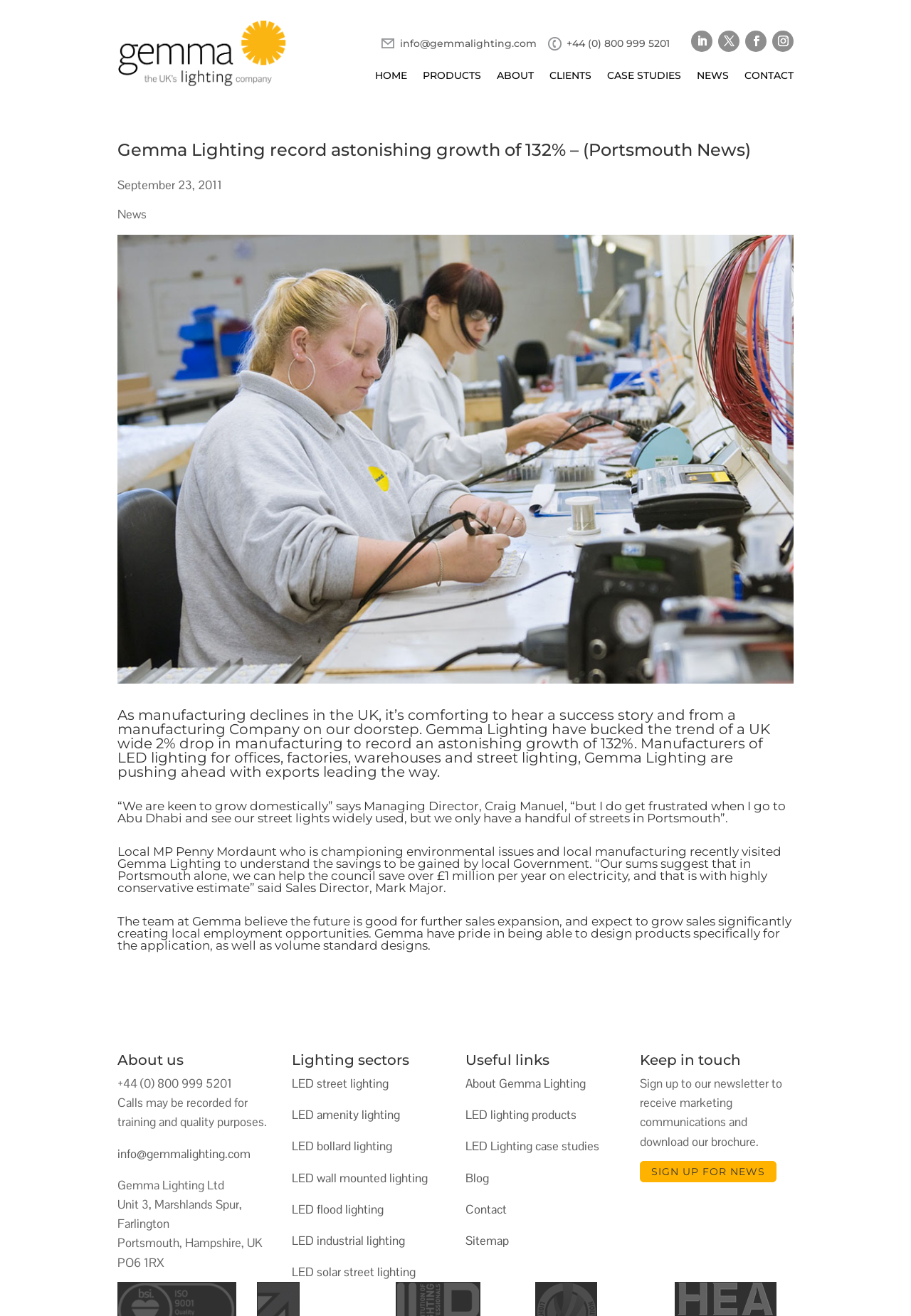What is the address of Gemma Lighting?
Based on the visual information, provide a detailed and comprehensive answer.

The address of Gemma Lighting can be found at the bottom of the webpage. It is displayed as 'Unit 3, Marshlands Spur, Farlington, Portsmouth, Hampshire, UK, PO6 1RX'.